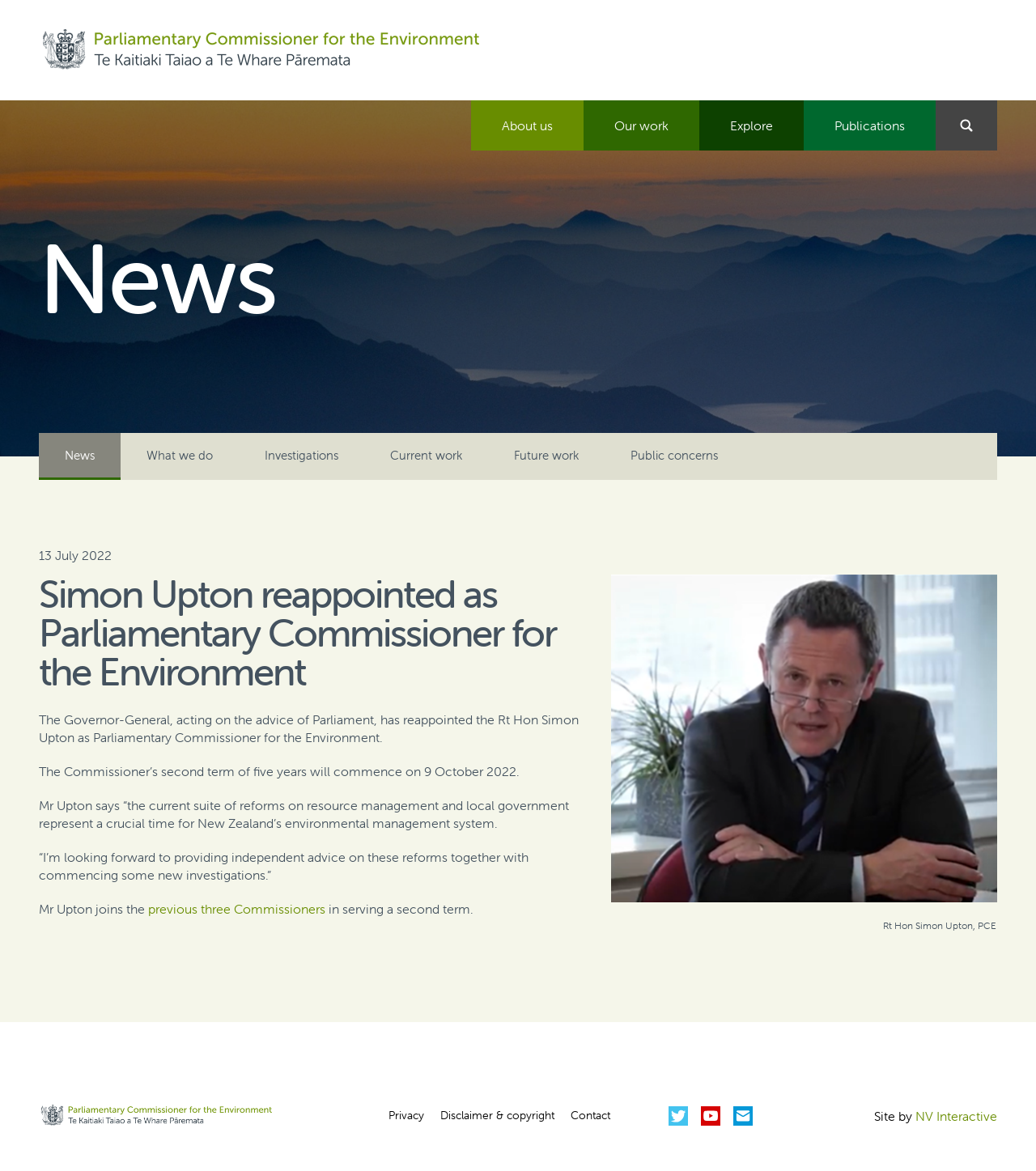Observe the image and answer the following question in detail: What is the date mentioned in the news article?

The date is mentioned in the StaticText '13 July 2022' which is located below the heading 'News'.